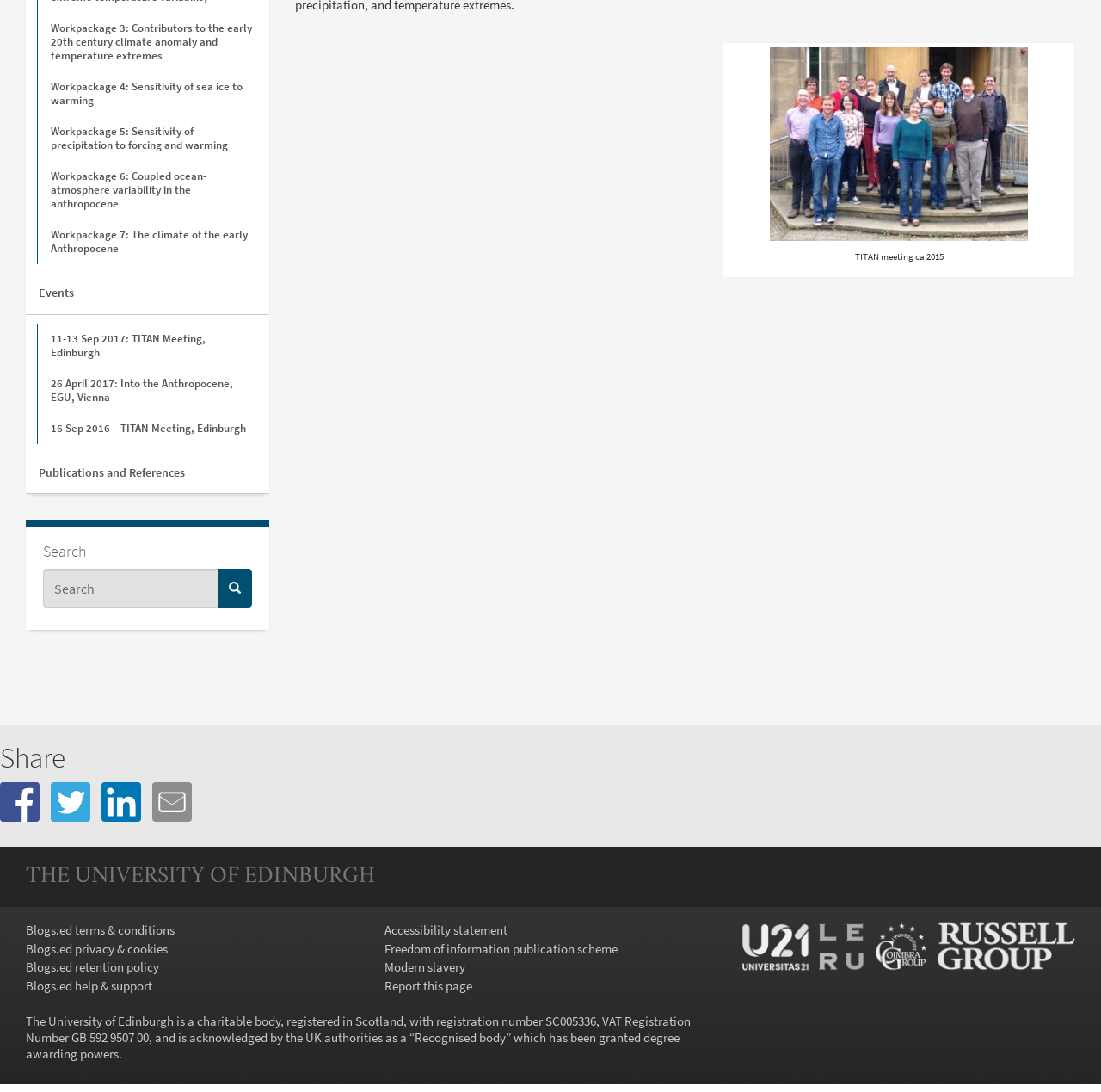What is the purpose of the textbox?
Answer the question in as much detail as possible.

I found the purpose of the textbox by looking at the placeholder text 'Search this blog.' inside the textbox element.